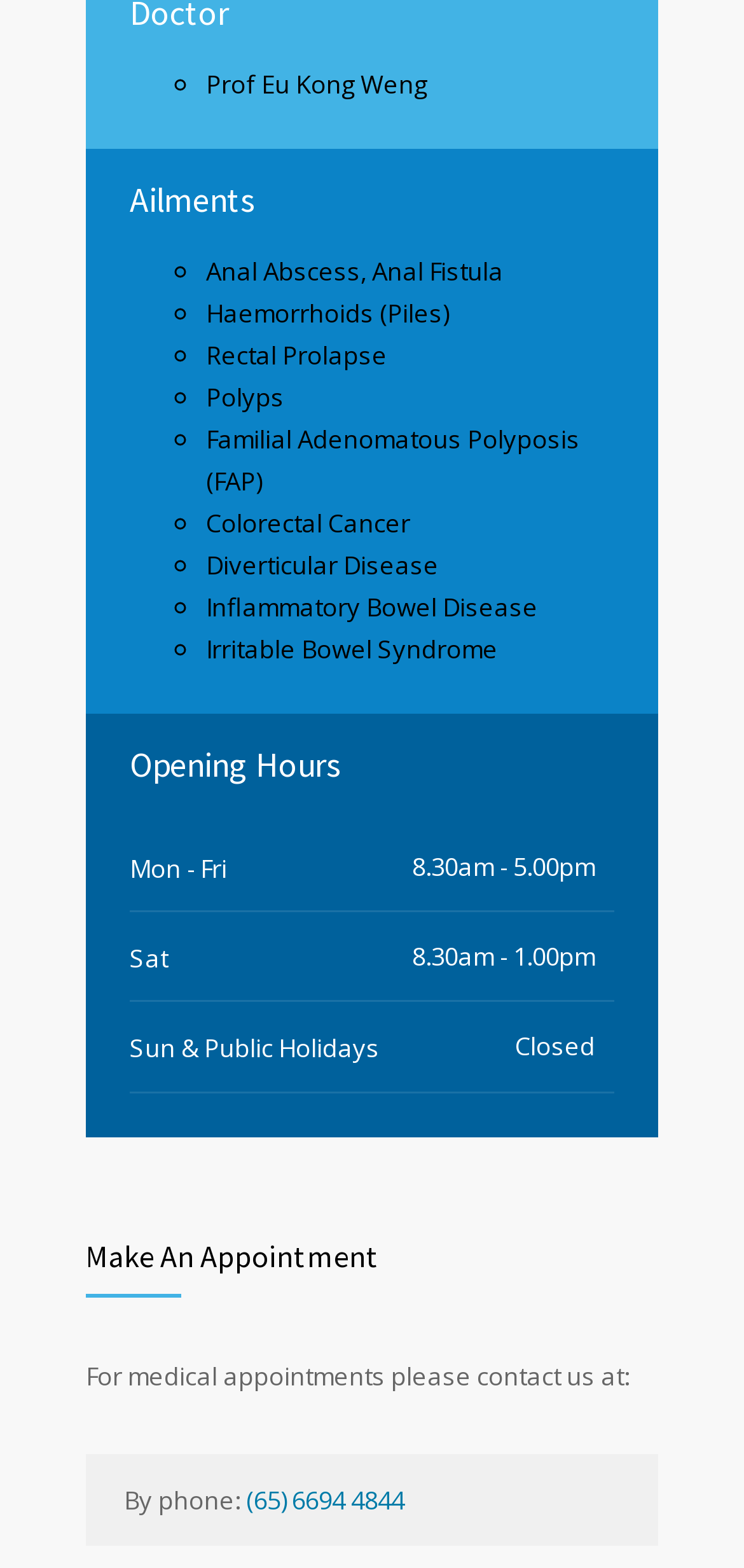Please pinpoint the bounding box coordinates for the region I should click to adhere to this instruction: "Make an appointment by phone".

[0.331, 0.946, 0.544, 0.967]